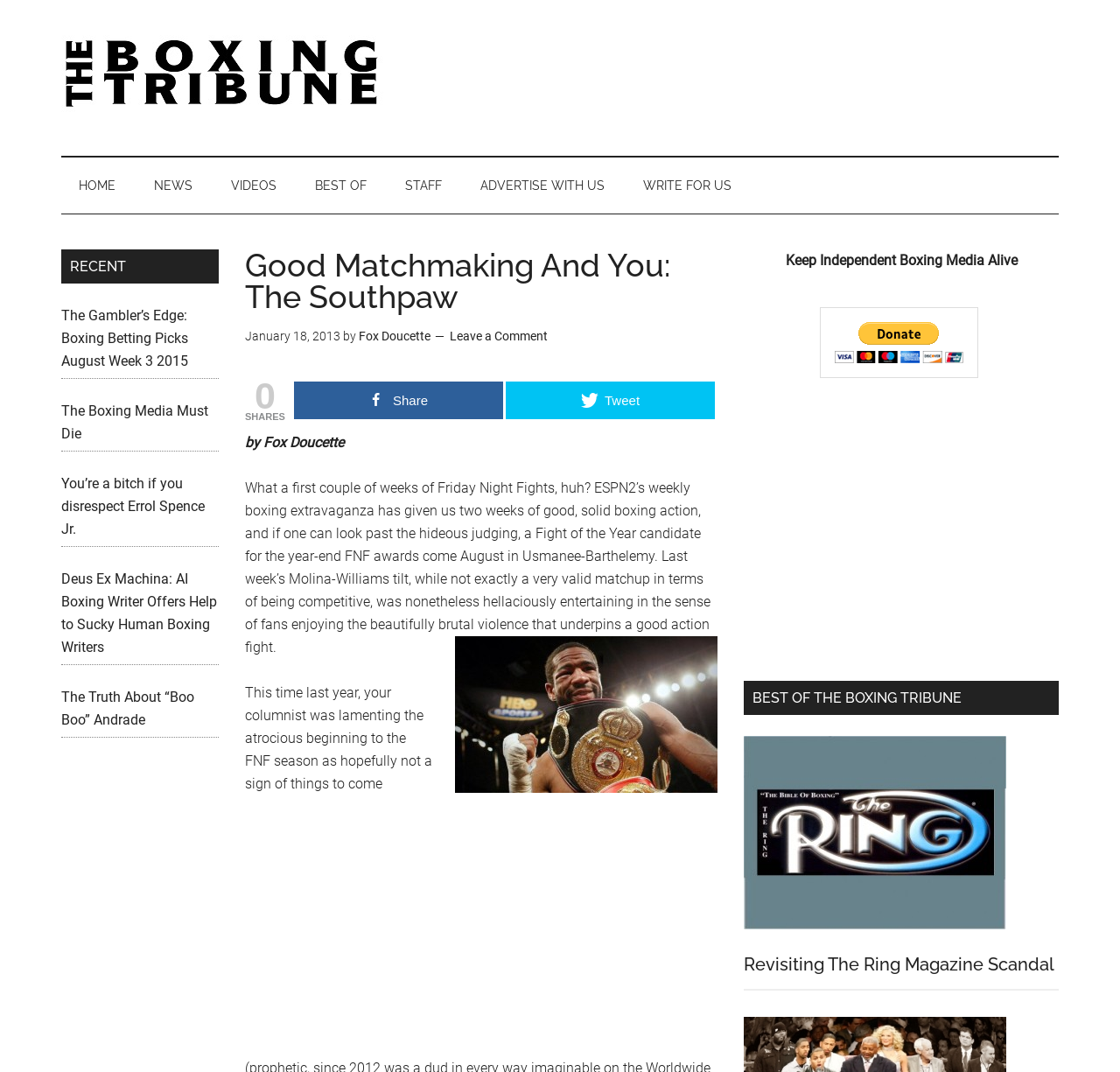Can you find and provide the title of the webpage?

Good Matchmaking And You: The Southpaw